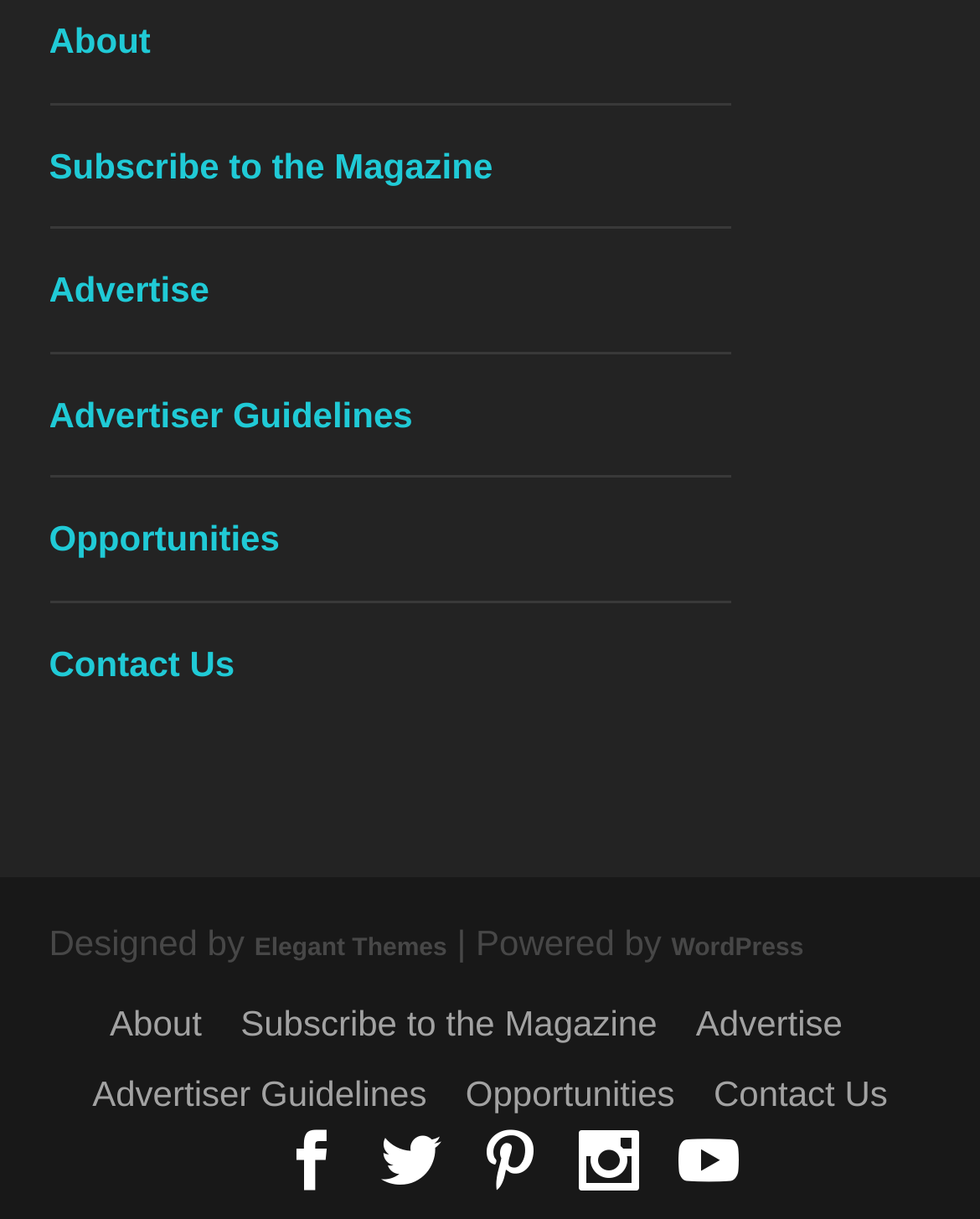Determine the bounding box coordinates of the section I need to click to execute the following instruction: "visit elegant themes". Provide the coordinates as four float numbers between 0 and 1, i.e., [left, top, right, bottom].

[0.26, 0.766, 0.456, 0.789]